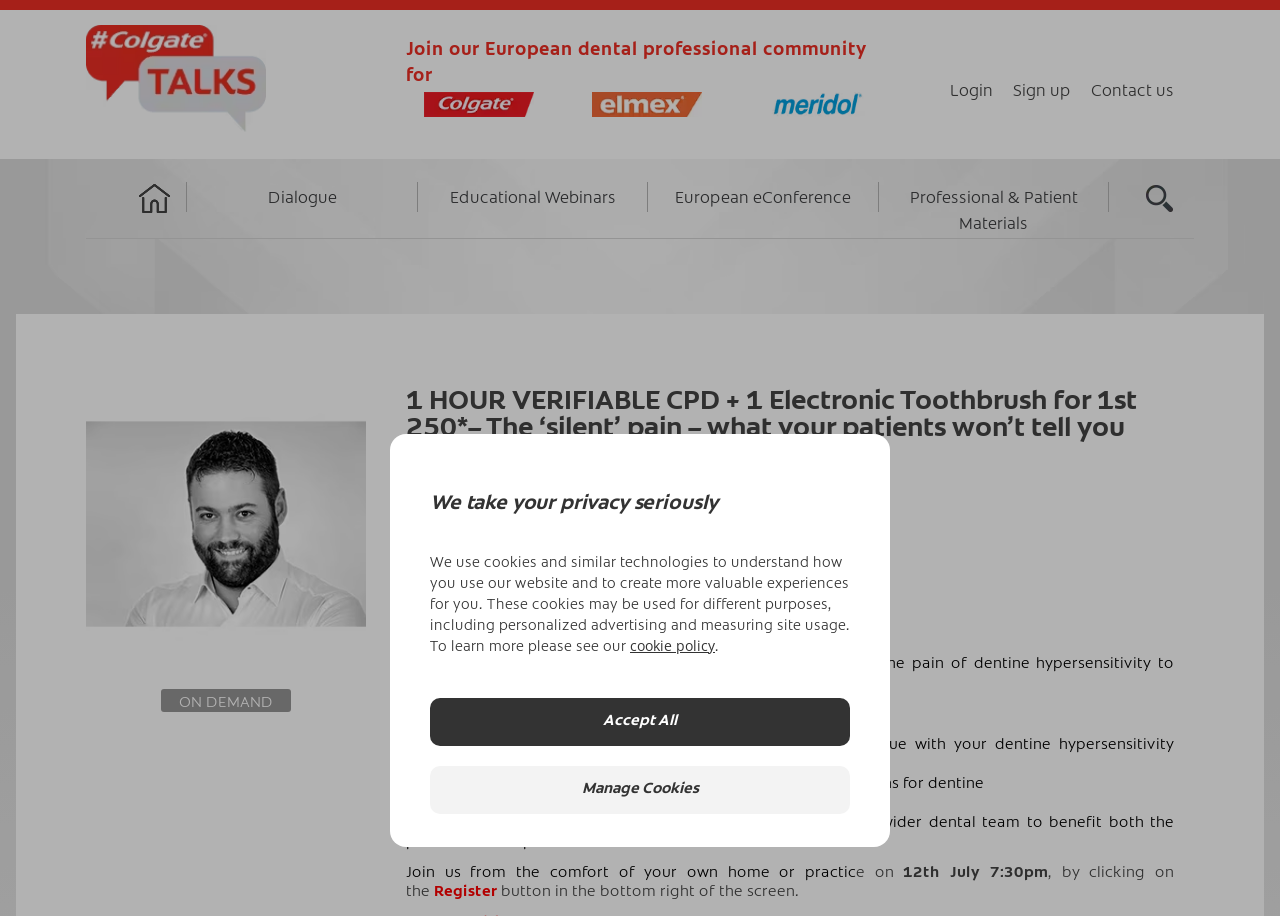Using the element description: "Professional & Patient Materials", determine the bounding box coordinates. The coordinates should be in the format [left, top, right, bottom], with values between 0 and 1.

[0.686, 0.201, 0.866, 0.261]